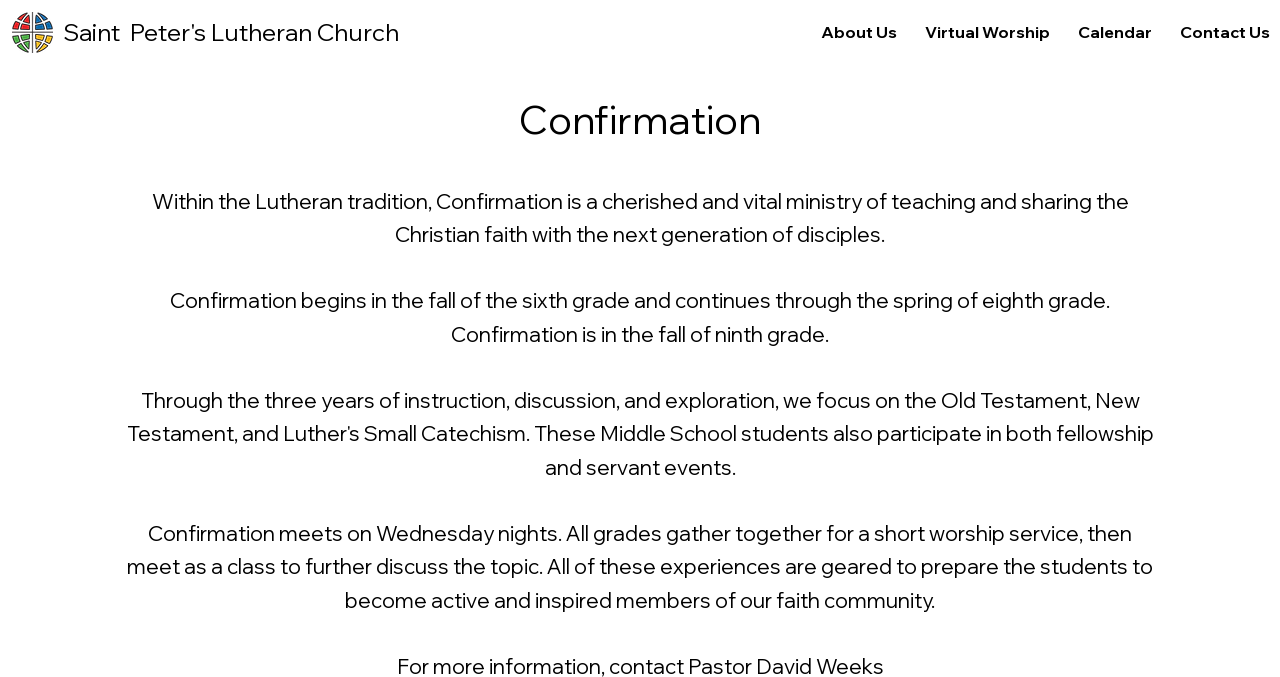Identify the bounding box coordinates for the UI element described as: "Saint Peter's Lutheran Church". The coordinates should be provided as four floats between 0 and 1: [left, top, right, bottom].

[0.049, 0.025, 0.312, 0.07]